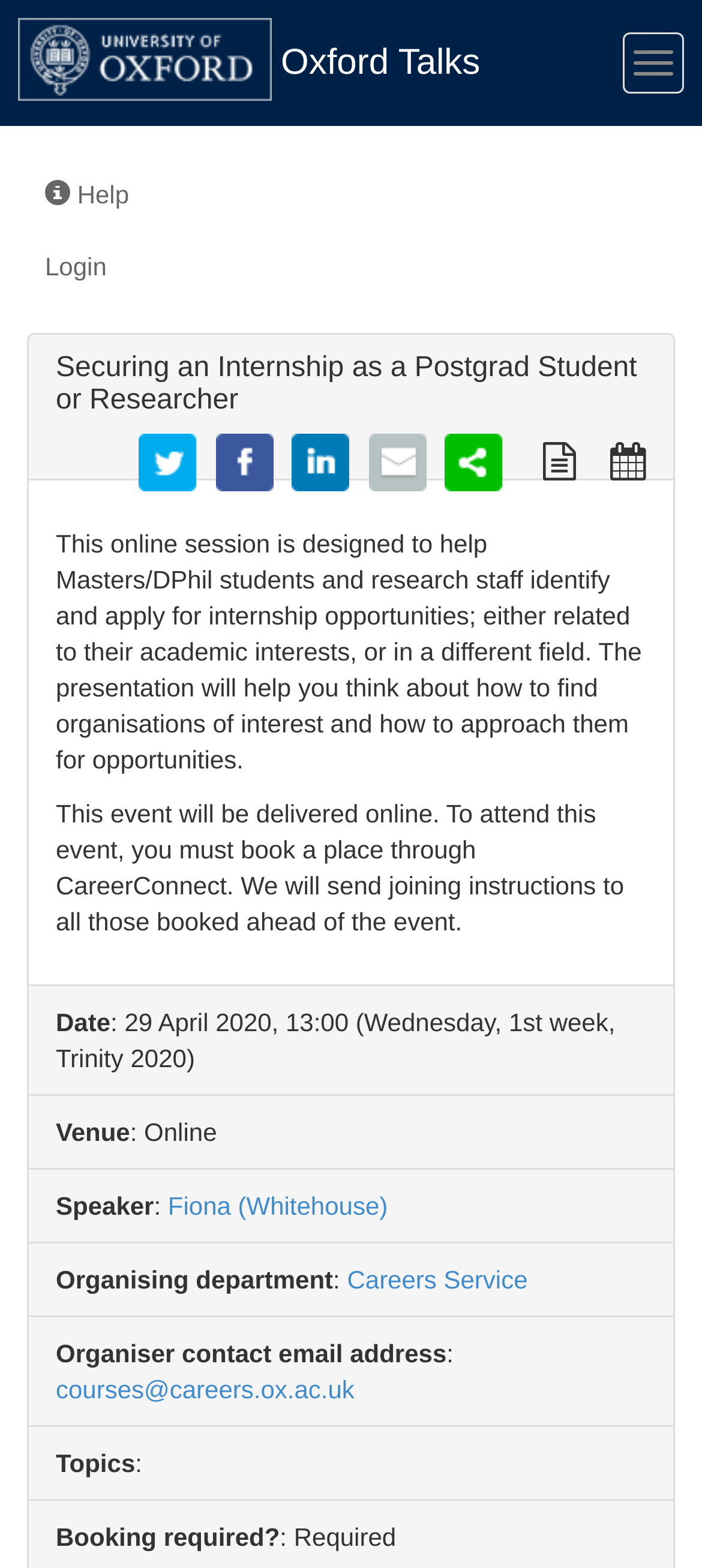Please identify the bounding box coordinates of the clickable element to fulfill the following instruction: "View a plain text version of this talk". The coordinates should be four float numbers between 0 and 1, i.e., [left, top, right, bottom].

[0.773, 0.285, 0.831, 0.305]